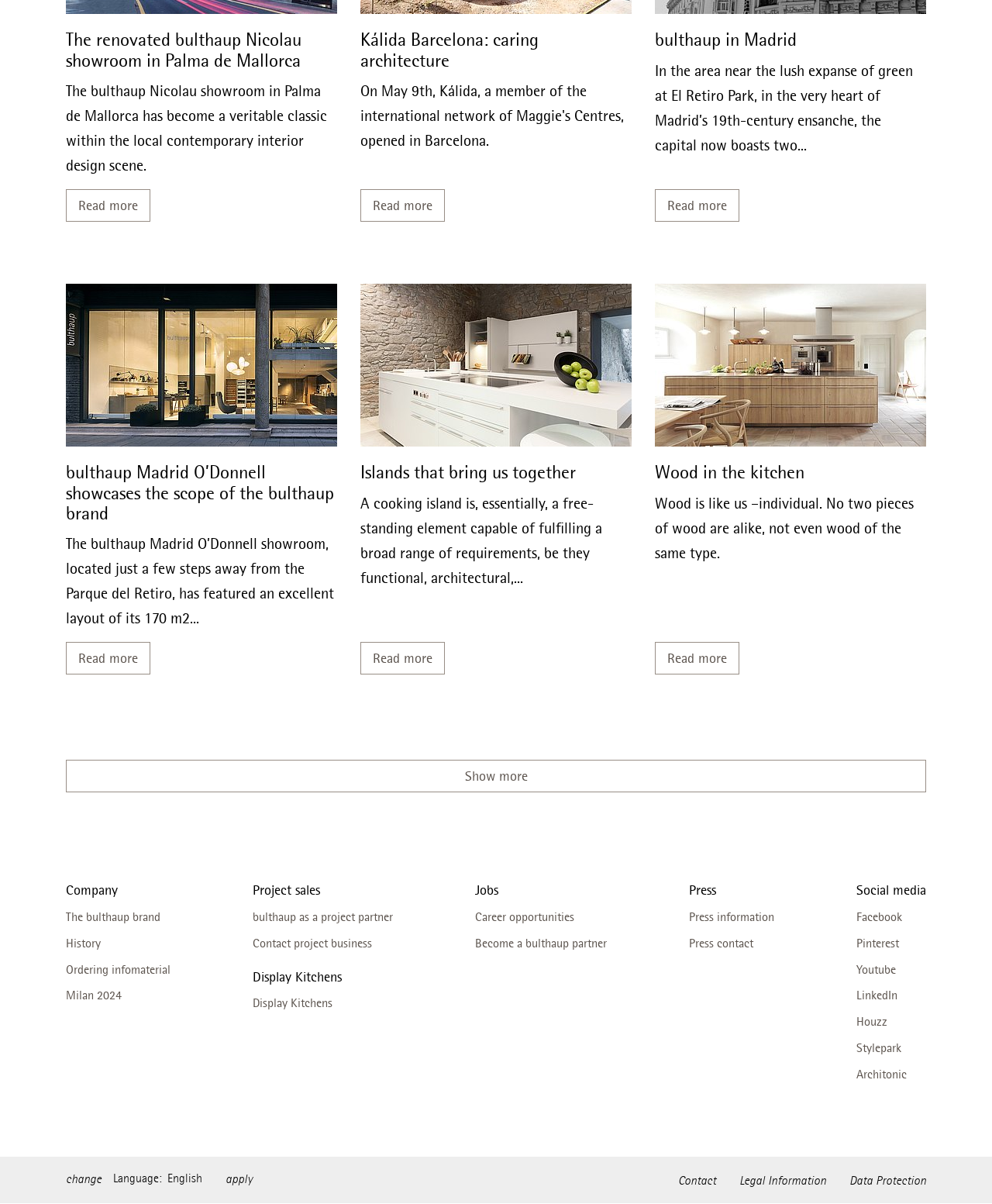What is the theme of the article 'Islands that bring us together'?
Identify the answer in the screenshot and reply with a single word or phrase.

Cooking islands